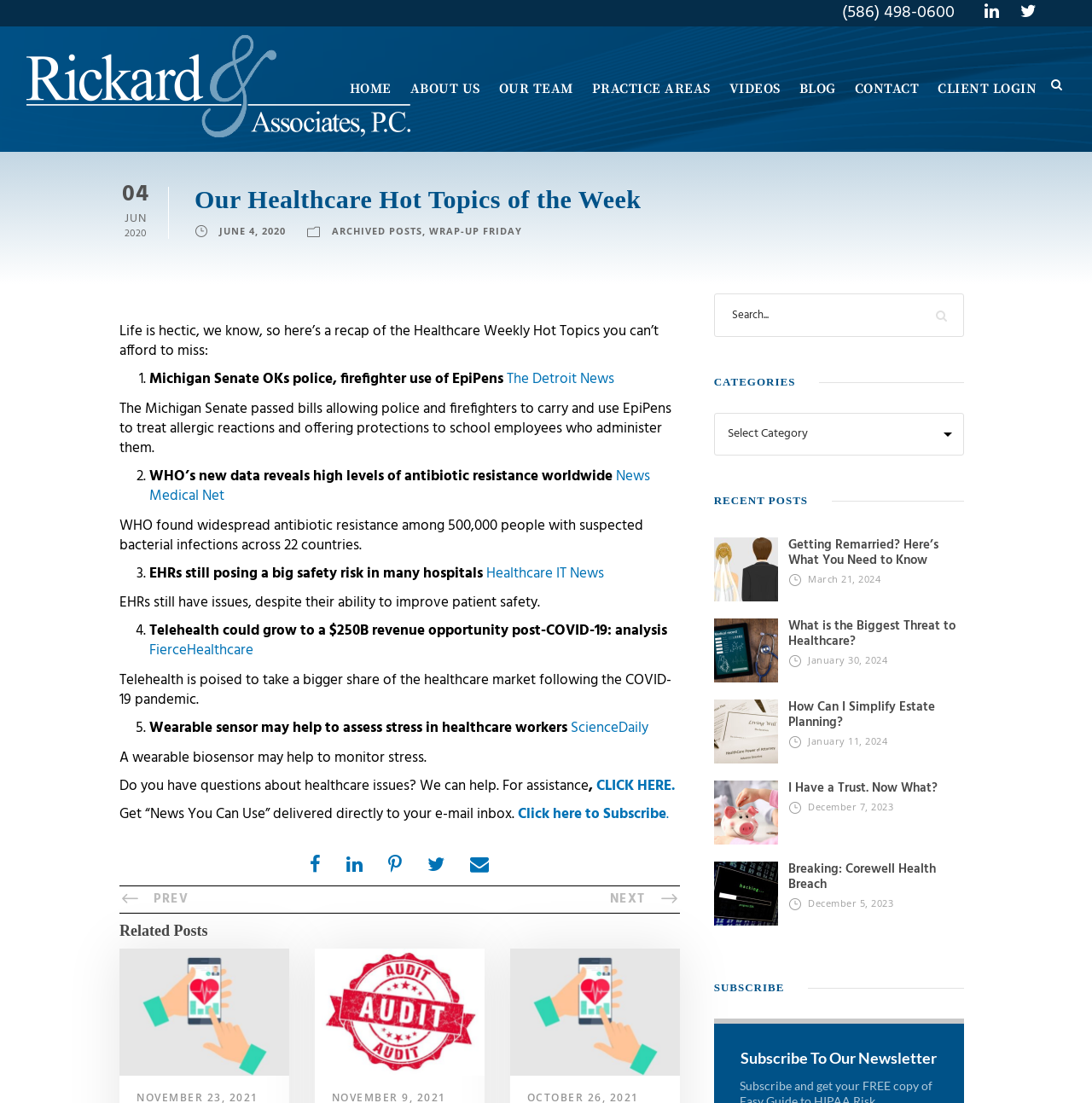Give a full account of the webpage's elements and their arrangement.

This webpage is titled "Our Healthcare Hot Topics of the Week - Rickard & Associates". At the top, there is a navigation menu with links to "HOME", "ABOUT US", "OUR TEAM", "PRACTICE AREAS", "VIDEOS", "BLOG", "CONTACT", and "CLIENT LOGIN". Below the navigation menu, there is a date display showing "04 JUN 2020". 

The main content of the webpage is an article with the title "Our Healthcare Hot Topics of the Week". The article starts with a brief introduction, followed by a list of five hot topics in healthcare, each with a brief summary and a link to the original source. The topics include "Michigan Senate OKs police, firefighter use of EpiPens", "WHO’s new data reveals high levels of antibiotic resistance worldwide", "EHRs still posing a big safety risk in many hospitals", "Telehealth could grow to a $250B revenue opportunity post-COVID-19: analysis", and "Wearable sensor may help to assess stress in healthcare workers".

Below the article, there is a call-to-action section with a link to get assistance with healthcare issues and a link to subscribe to a newsletter. 

On the right side of the webpage, there are several sections, including a search bar, a categories section, a recent posts section, and a section with social media links. The recent posts section displays three recent articles with images and links to the full articles. 

At the bottom of the webpage, there is a "Related Posts" section with three links to related articles, each with an image.